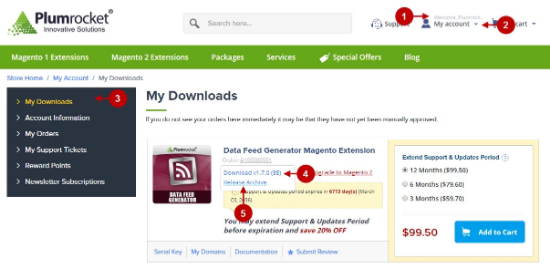What is the purpose of the 'My Downloads' page?
Please answer using one word or phrase, based on the screenshot.

To manage downloads